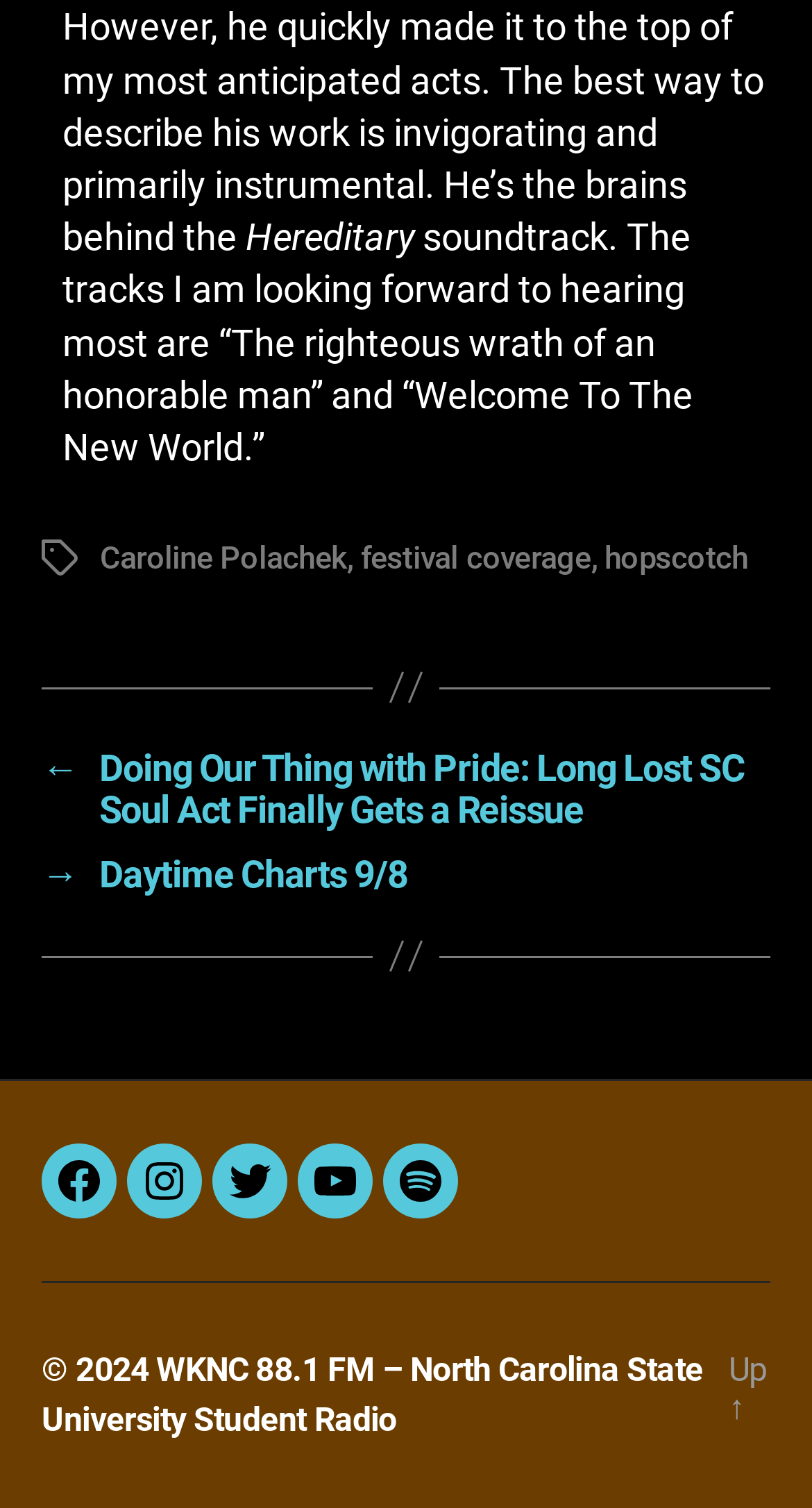Please provide the bounding box coordinates for the element that needs to be clicked to perform the following instruction: "Go to the top of the page". The coordinates should be given as four float numbers between 0 and 1, i.e., [left, top, right, bottom].

[0.897, 0.896, 0.949, 0.947]